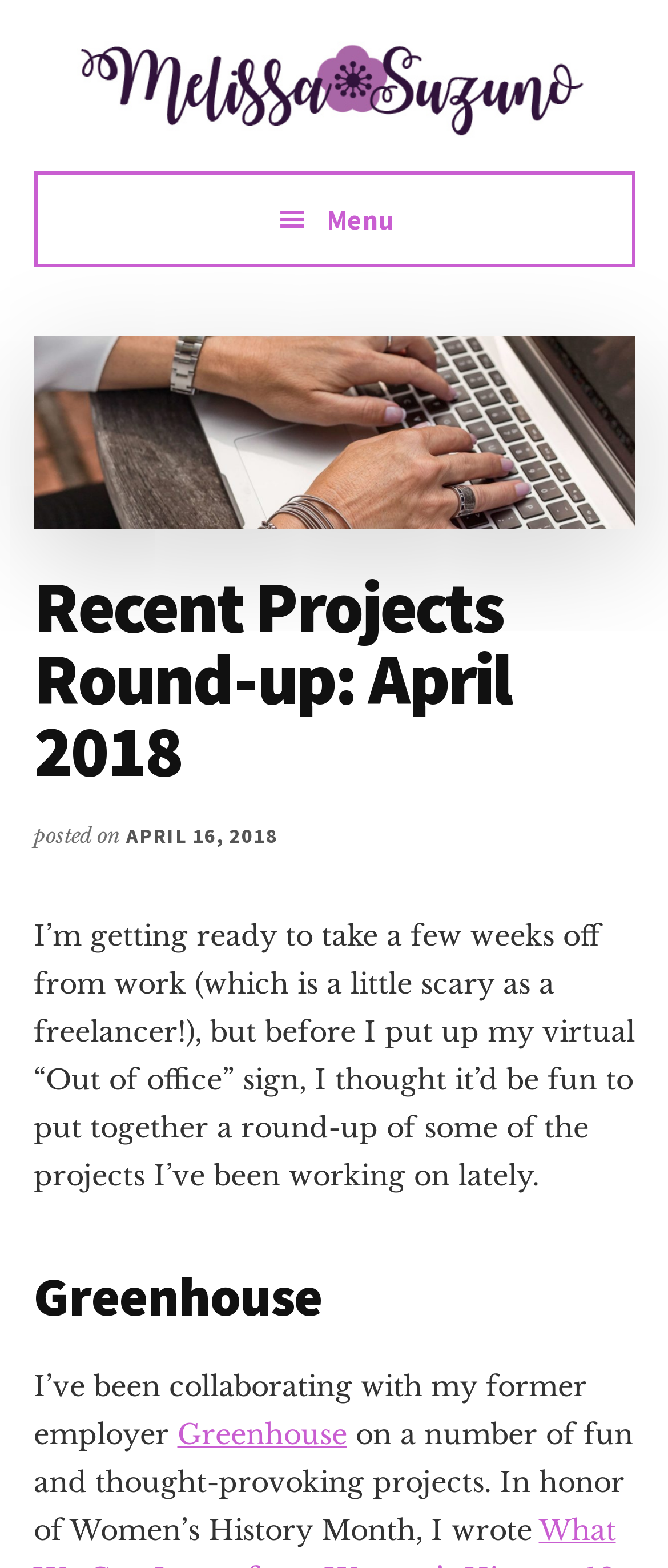Please find the bounding box coordinates (top-left x, top-left y, bottom-right x, bottom-right y) in the screenshot for the UI element described as follows: Menu

[0.05, 0.109, 0.95, 0.17]